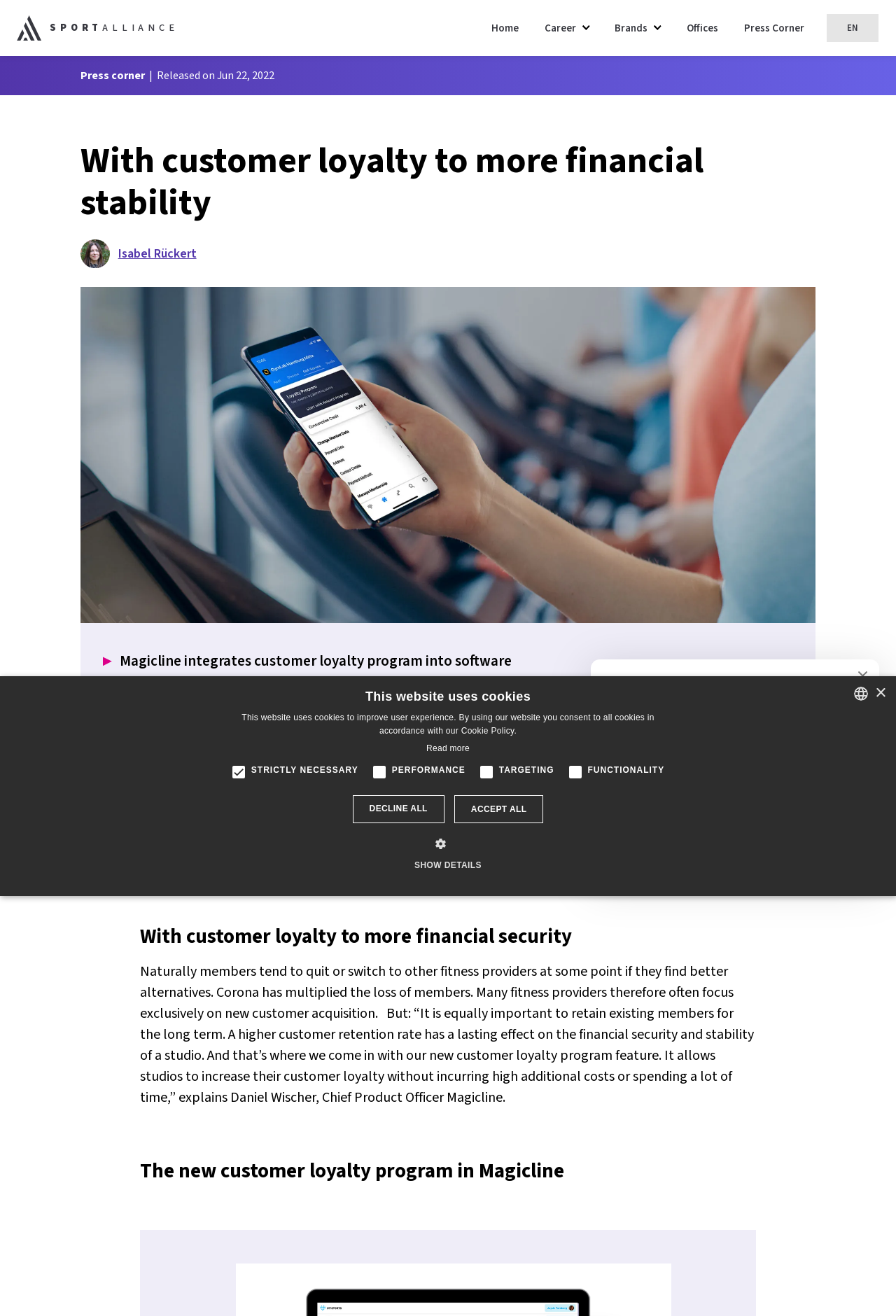Please identify the bounding box coordinates of the clickable area that will fulfill the following instruction: "Click the 'Home' link". The coordinates should be in the format of four float numbers between 0 and 1, i.e., [left, top, right, bottom].

[0.539, 0.009, 0.588, 0.033]